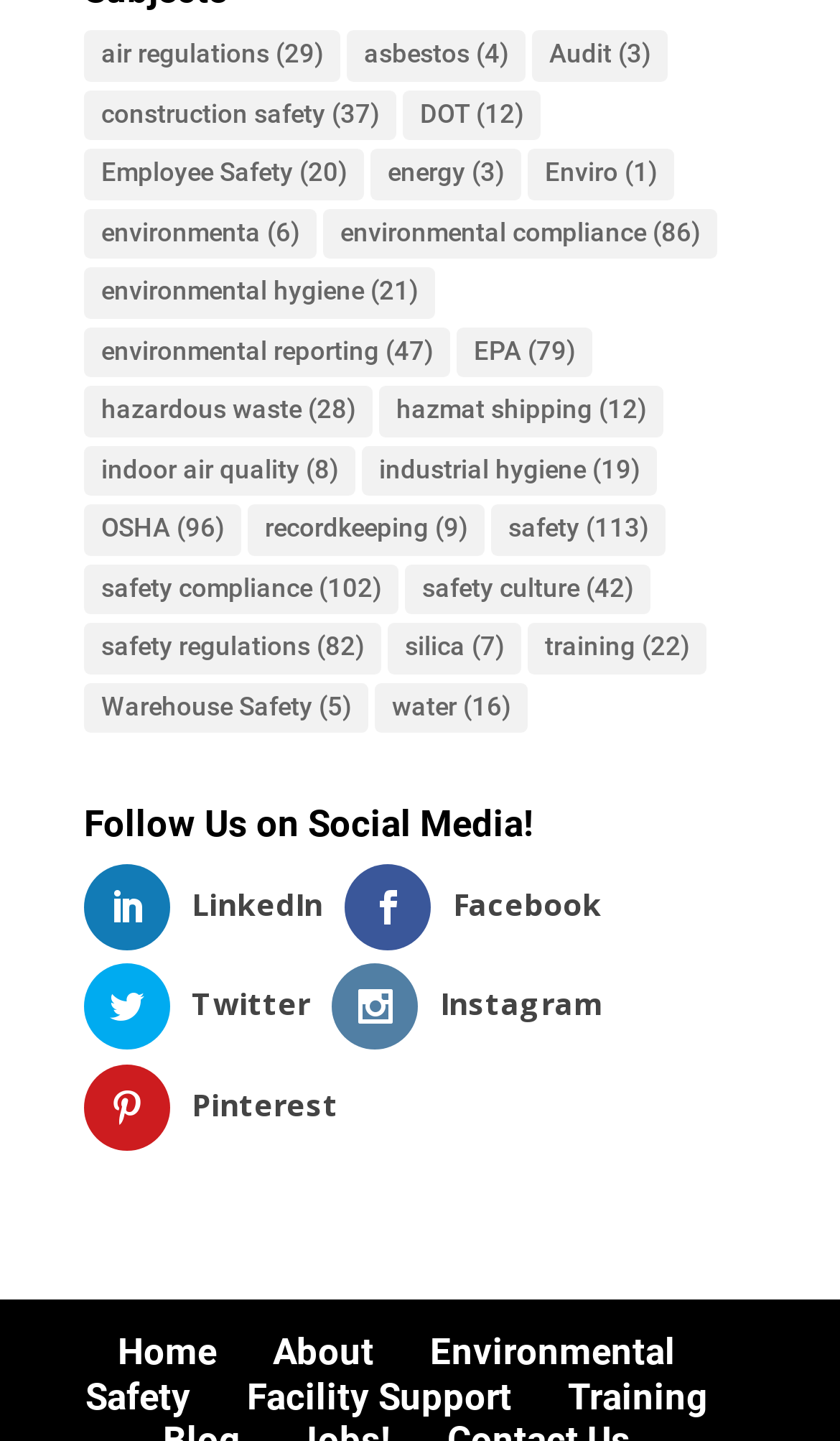Please pinpoint the bounding box coordinates for the region I should click to adhere to this instruction: "Follow us on LinkedIn".

[0.1, 0.6, 0.395, 0.66]